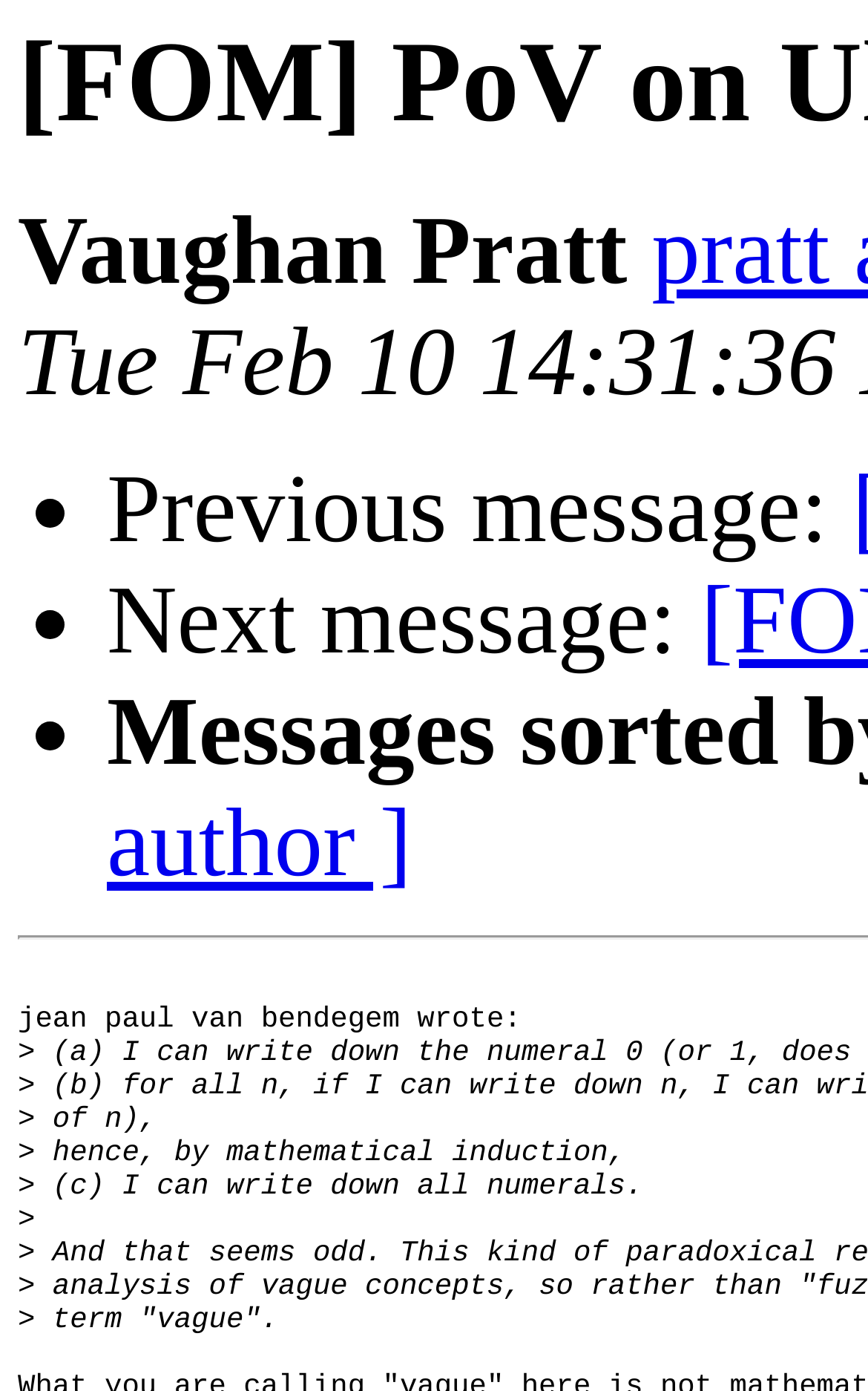Create an in-depth description of the webpage, covering main sections.

The webpage appears to be a discussion forum or email thread, with a focus on a topic related to ultrafinitism. At the top, there is a title or header that reads "[FOM] PoV on Ultrafinitism". Below this, there is a section with the author's name, "Vaughan Pratt", prominently displayed.

The main content of the page is a series of messages or posts, each marked with a bullet point (•) and containing text written by different individuals. The first message is from "jean paul van bendegem" and is a response to a previous message. The text of this message is divided into several paragraphs, with each paragraph indented and marked with a ">" symbol.

The message discusses mathematical concepts, including the use of mathematical induction and the writing of numerals. The text is dense and technical, suggesting that the discussion is focused on a specific and complex topic.

There are no images on the page, and the layout is primarily focused on presenting the text of the messages in a clear and readable format. The use of bullet points and indentation helps to organize the different messages and make it easier to follow the conversation.